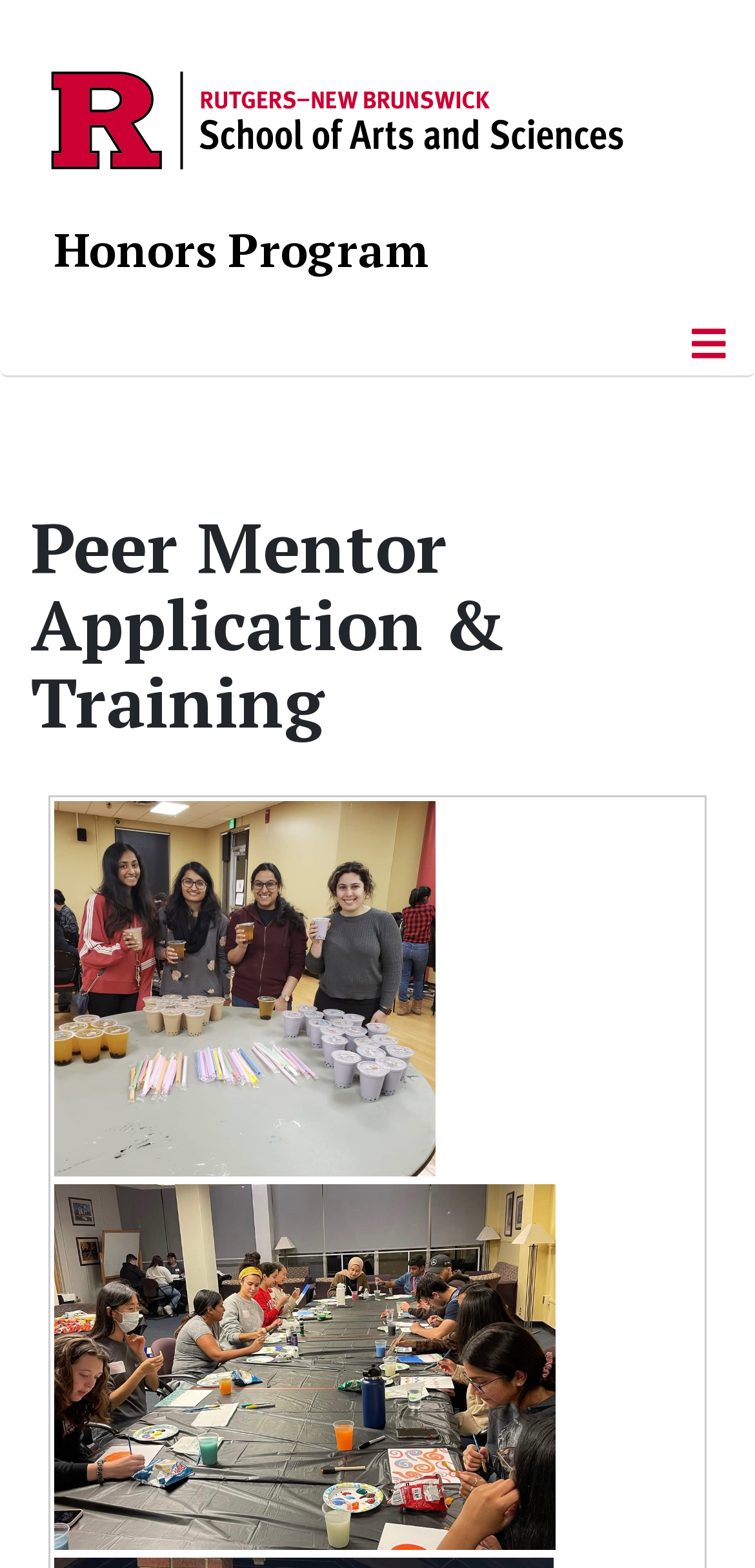What is the link at the bottom right?
Using the picture, provide a one-word or short phrase answer.

Back to Top